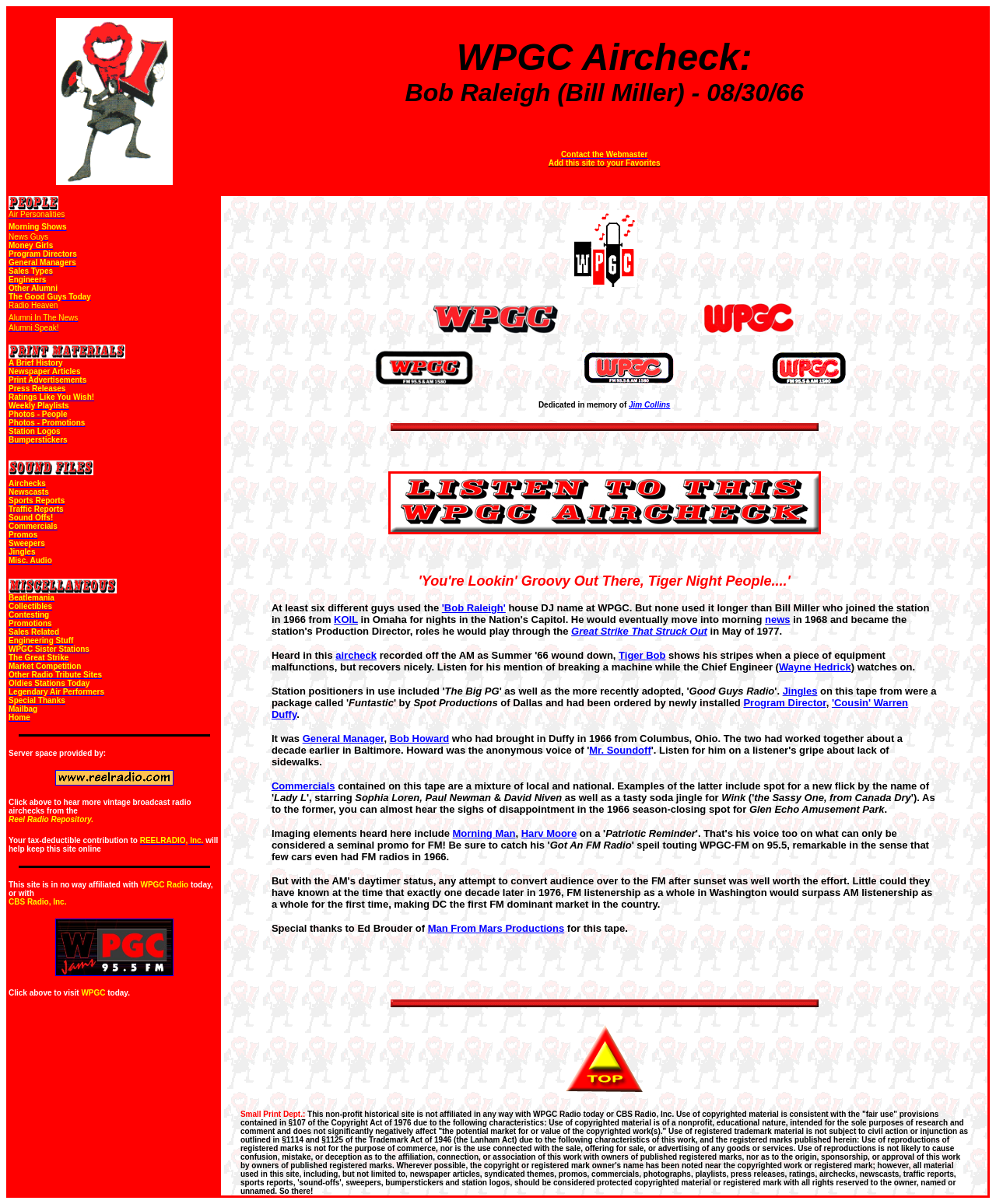Given the element description Great Strike That Struck Out, predict the bounding box coordinates for the UI element in the webpage screenshot. The format should be (top-left x, top-left y, bottom-right x, bottom-right y), and the values should be between 0 and 1.

[0.573, 0.519, 0.71, 0.529]